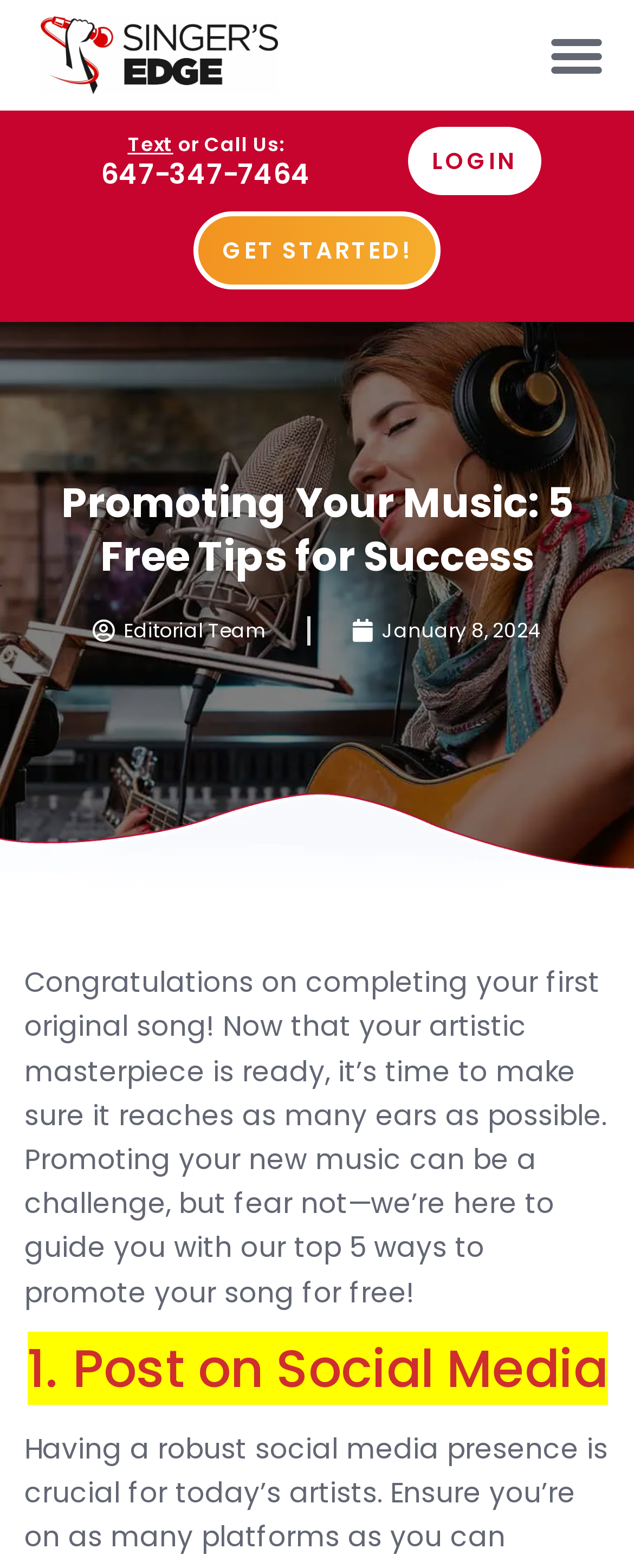Please identify the bounding box coordinates of the area that needs to be clicked to fulfill the following instruction: "Click the 'Menu Toggle' button."

[0.844, 0.009, 0.974, 0.062]